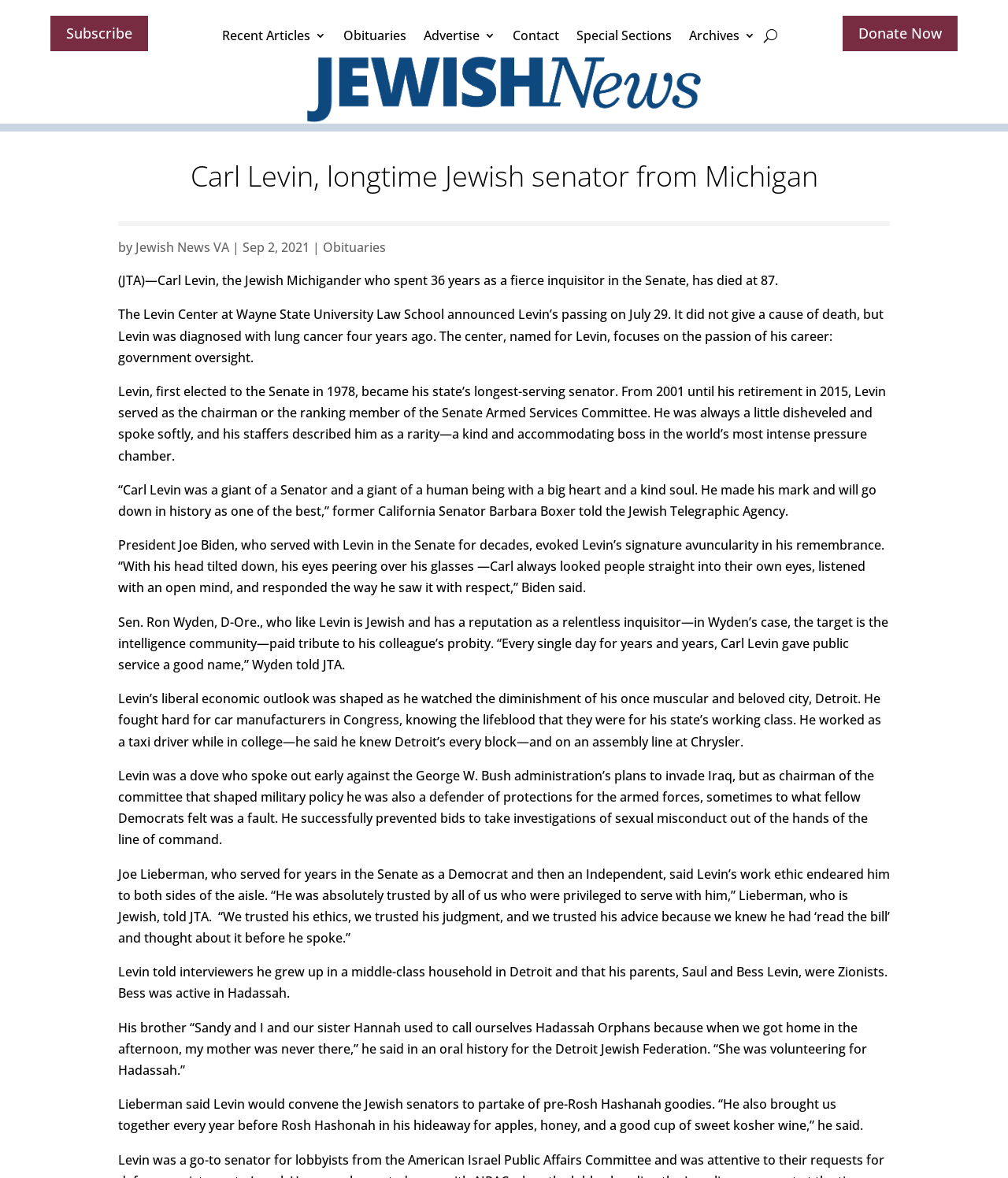How old was Carl Levin when he died?
Provide a detailed answer to the question using information from the image.

The age of Carl Levin when he died can be found in the second paragraph of the article, which states 'The Levin Center at Wayne State University Law School announced Levin’s passing on July 29. It did not give a cause of death, but Levin was diagnosed with lung cancer four years ago.' The sentence preceding this statement mentions that Carl Levin died at 87.